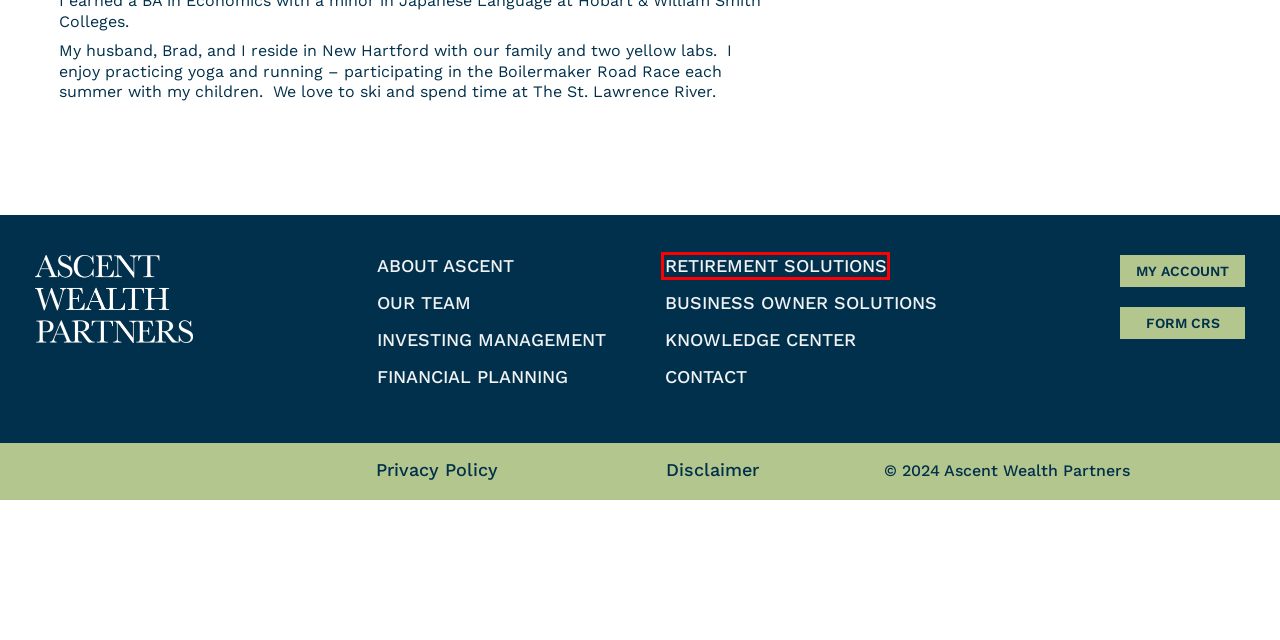You are given a screenshot of a webpage with a red bounding box around an element. Choose the most fitting webpage description for the page that appears after clicking the element within the red bounding box. Here are the candidates:
A. Financial Planning - Ascent Wealth Partners
B. Retirement Solutions - Ascent Wealth Partners
C. Knowledge Center - Ascent Wealth Partners
D. About Ascent - Ascent Wealth Partners
E. Business Owner Solutions - Ascent Wealth Partners
F. Investing Management - Ascent Wealth Partners
G. Privacy Policy - Ascent Wealth Partners
H. Contact - Ascent Wealth Partners

B